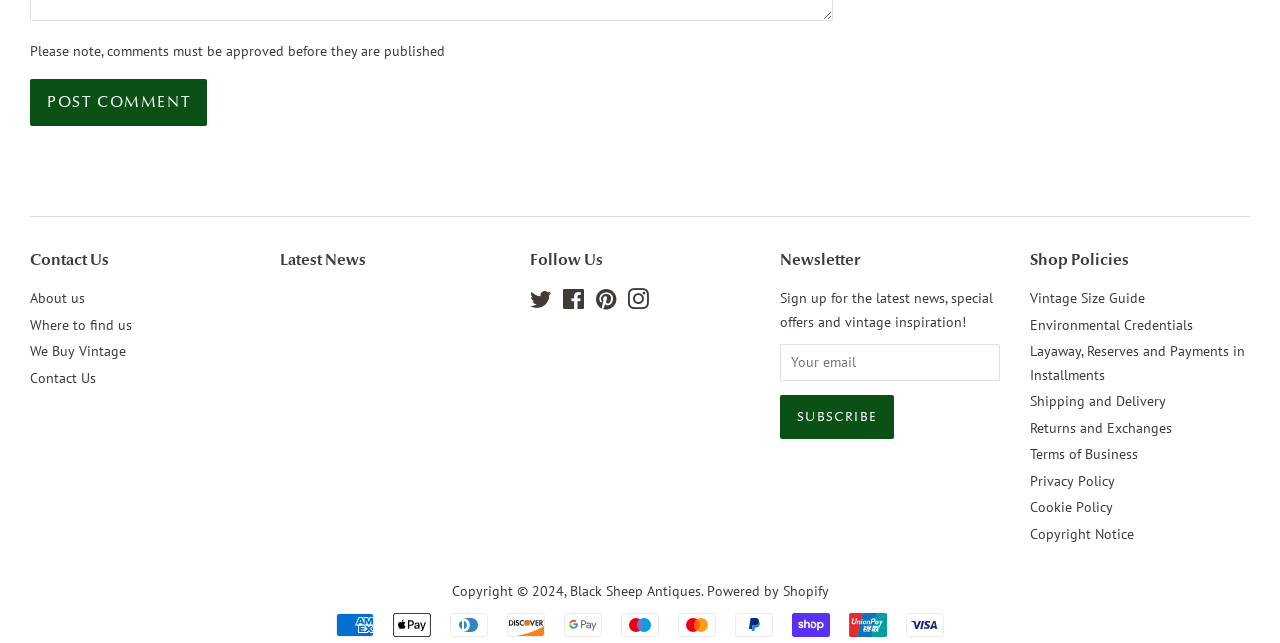Kindly provide the bounding box coordinates of the section you need to click on to fulfill the given instruction: "Subscribe to the newsletter".

[0.609, 0.614, 0.699, 0.682]